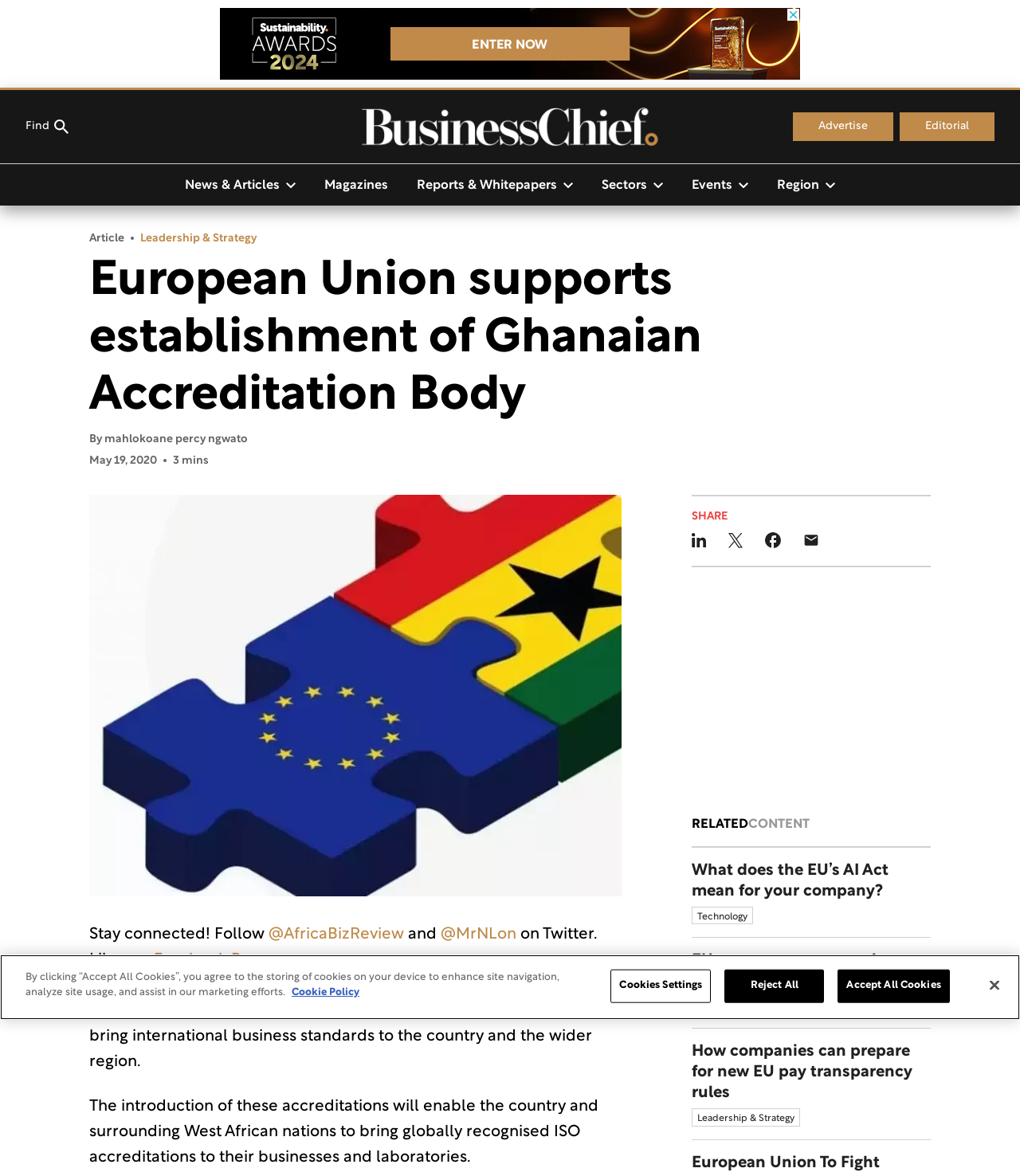Determine the bounding box coordinates of the section I need to click to execute the following instruction: "Read the related article 'What does the EU’s AI Act mean for your company?'". Provide the coordinates as four float numbers between 0 and 1, i.e., [left, top, right, bottom].

[0.678, 0.721, 0.912, 0.798]